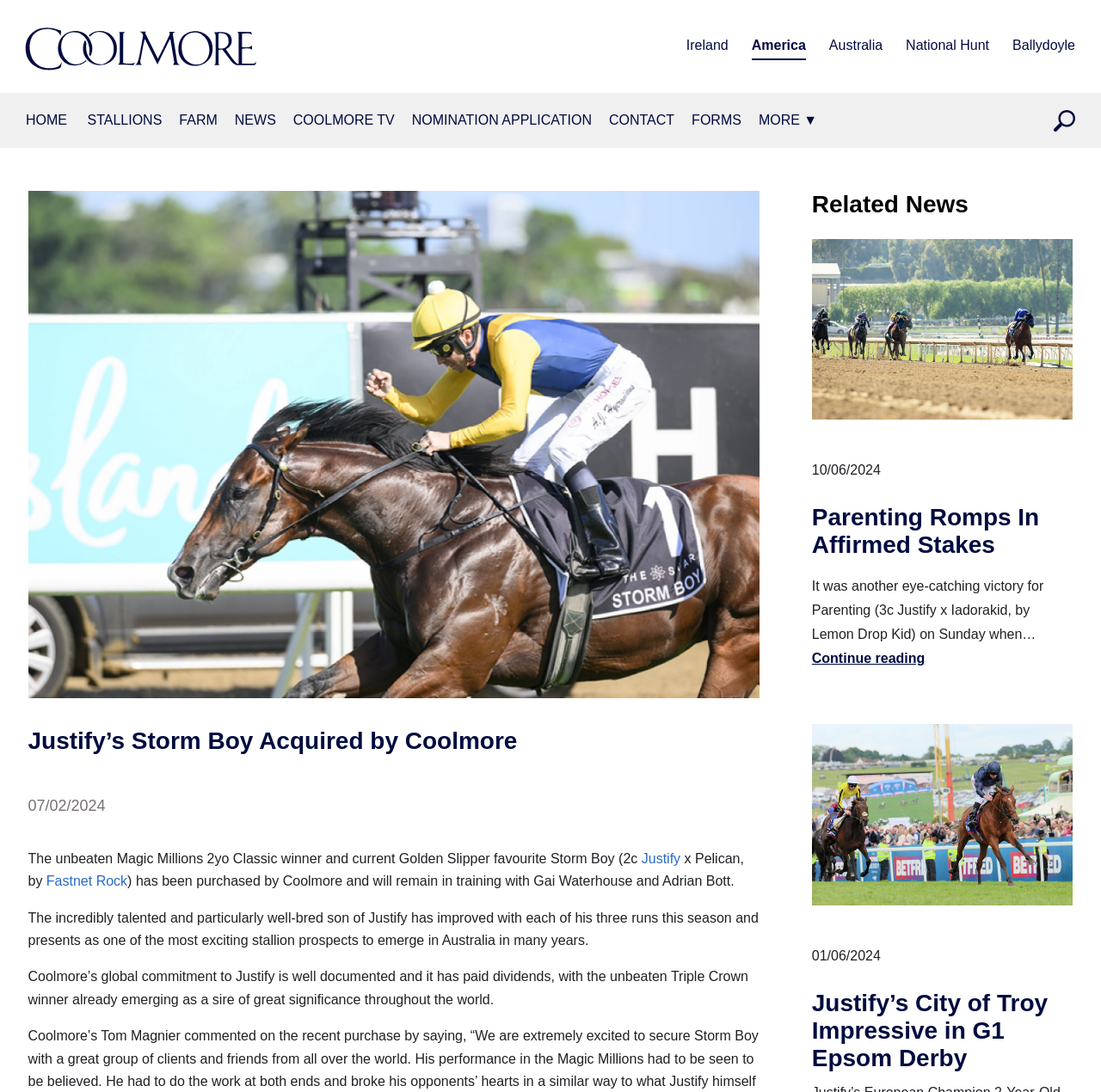Can you find and provide the title of the webpage?

Justify’s Storm Boy Acquired by Coolmore